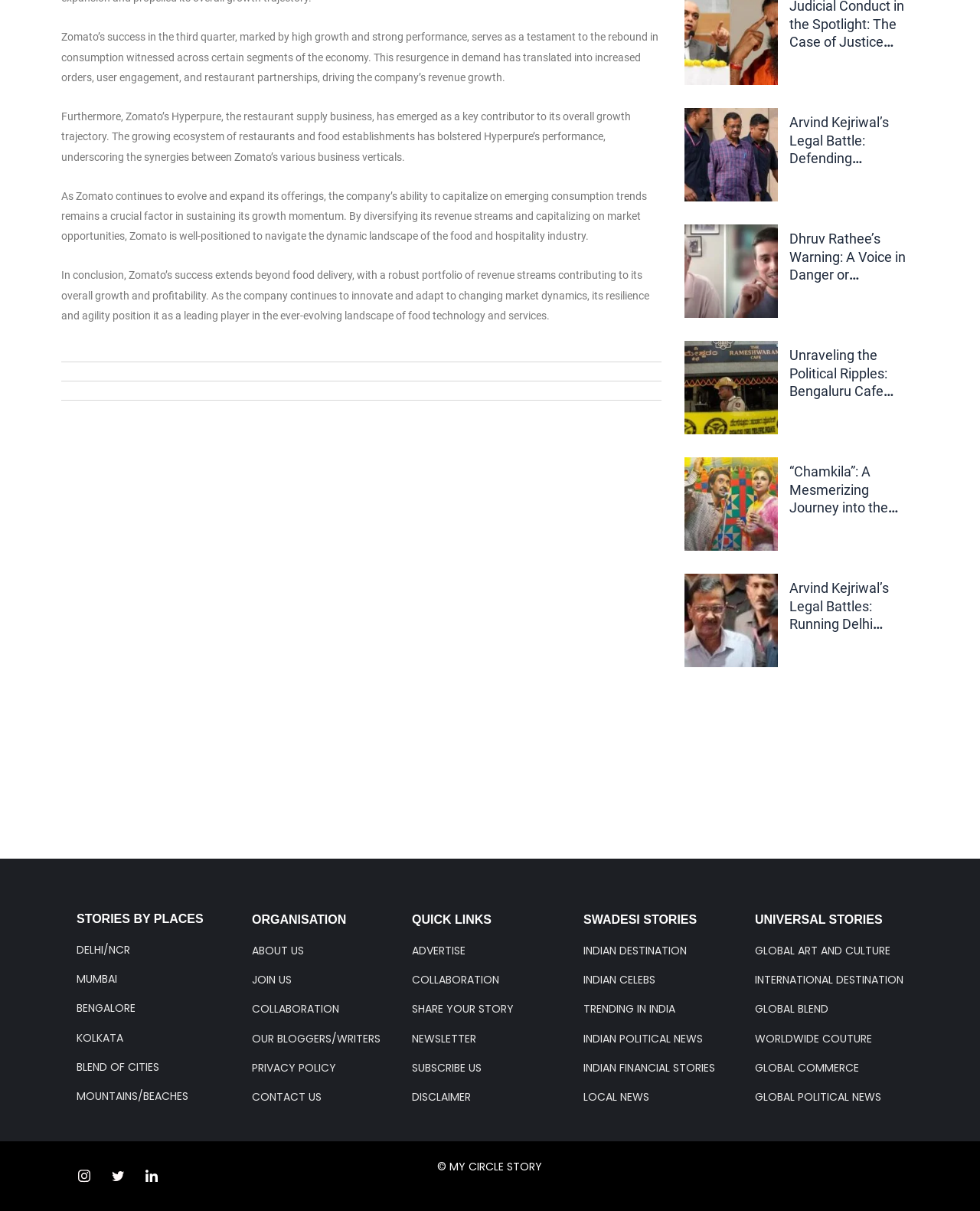What is the title of the third article?
Please respond to the question with a detailed and thorough explanation.

The third article is titled 'Unraveling the Political Ripples: Bengaluru Cafe Blast Arrests Spark TMC-BJP Faceoff'.